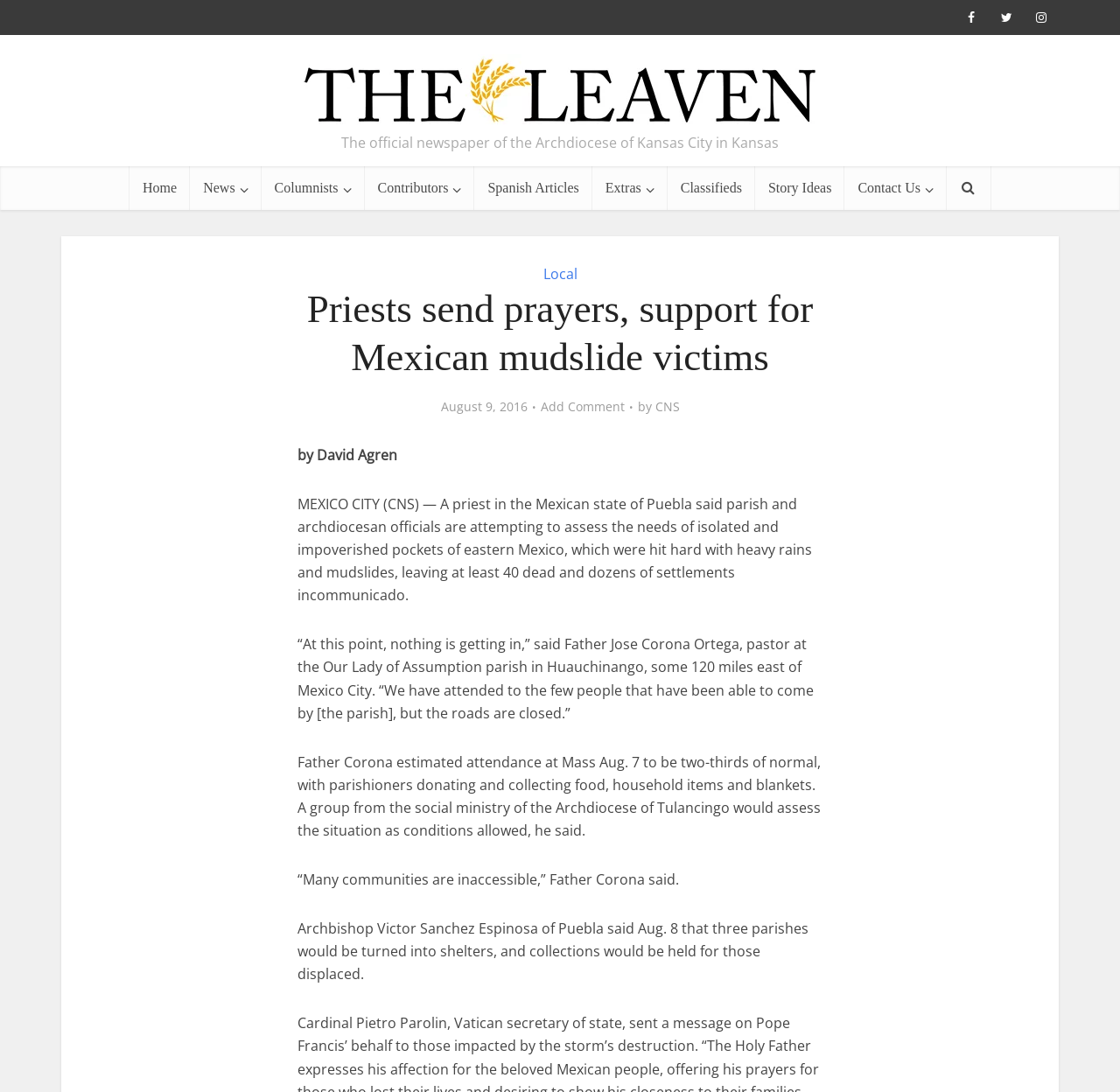Locate and generate the text content of the webpage's heading.

Priests send prayers, support for Mexican mudslide victims